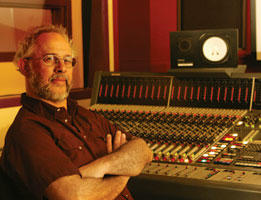Explain what the image portrays in a detailed manner.

The image features a man sitting confidently in a recording studio, surrounded by an array of audio equipment. With a background rich in musical production, he is posed with his arms crossed, conveying professionalism and expertise. The studio's soundboard is prominently displayed, filled with numerous control knobs and sliders, signifying intricate sound engineering processes. A large monitor speaker can be seen in the background, which likely plays a crucial role in audio playback and mixing. The warm tones of the studio's interior create an inviting atmosphere, perfect for creative work in music production. This image accompanies an article titled "Little Things That Matter," written by Steve Oppenheimer, and reflects themes of building and optimizing a desktop studio on a budget, highlighting the importance of equipment setup in achieving high-quality audio production.